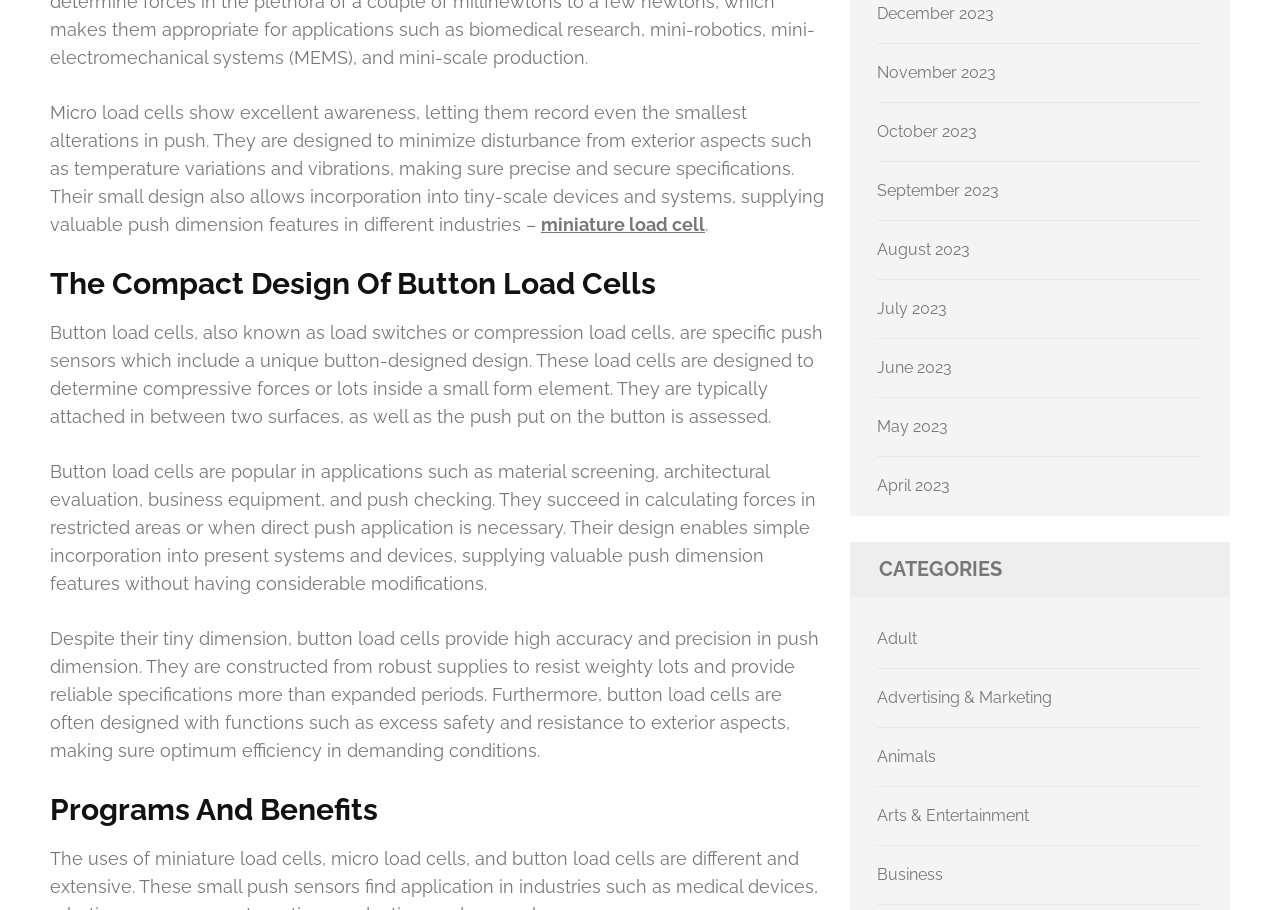What is the typical application of button load cells?
Look at the image and answer with only one word or phrase.

material screening